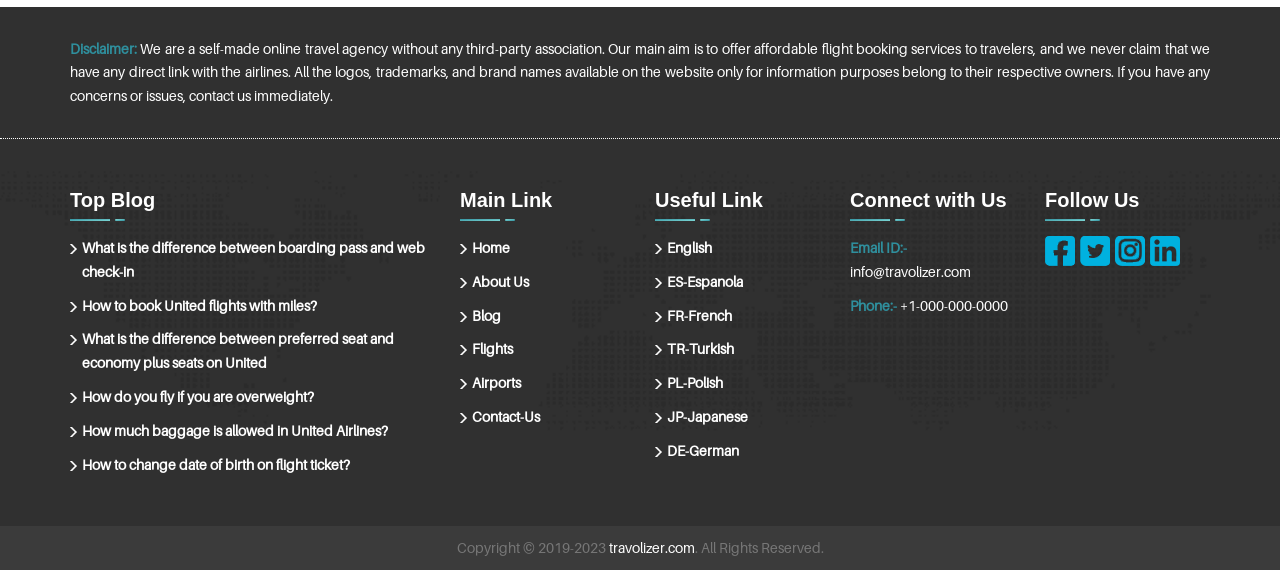Provide a single word or phrase answer to the question: 
What is the copyright year range of the website?

2019-2023